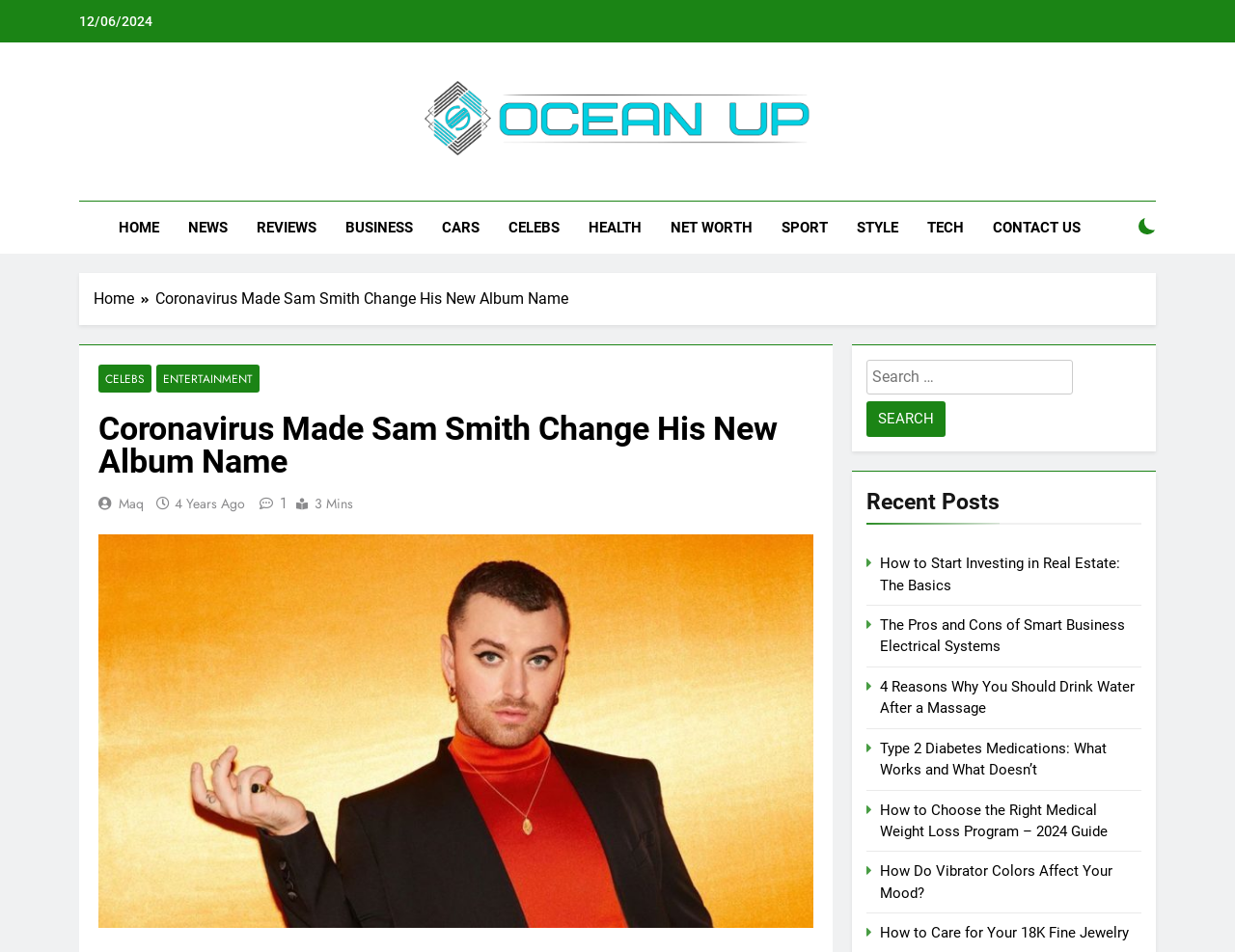Extract the bounding box of the UI element described as: "feedback".

None